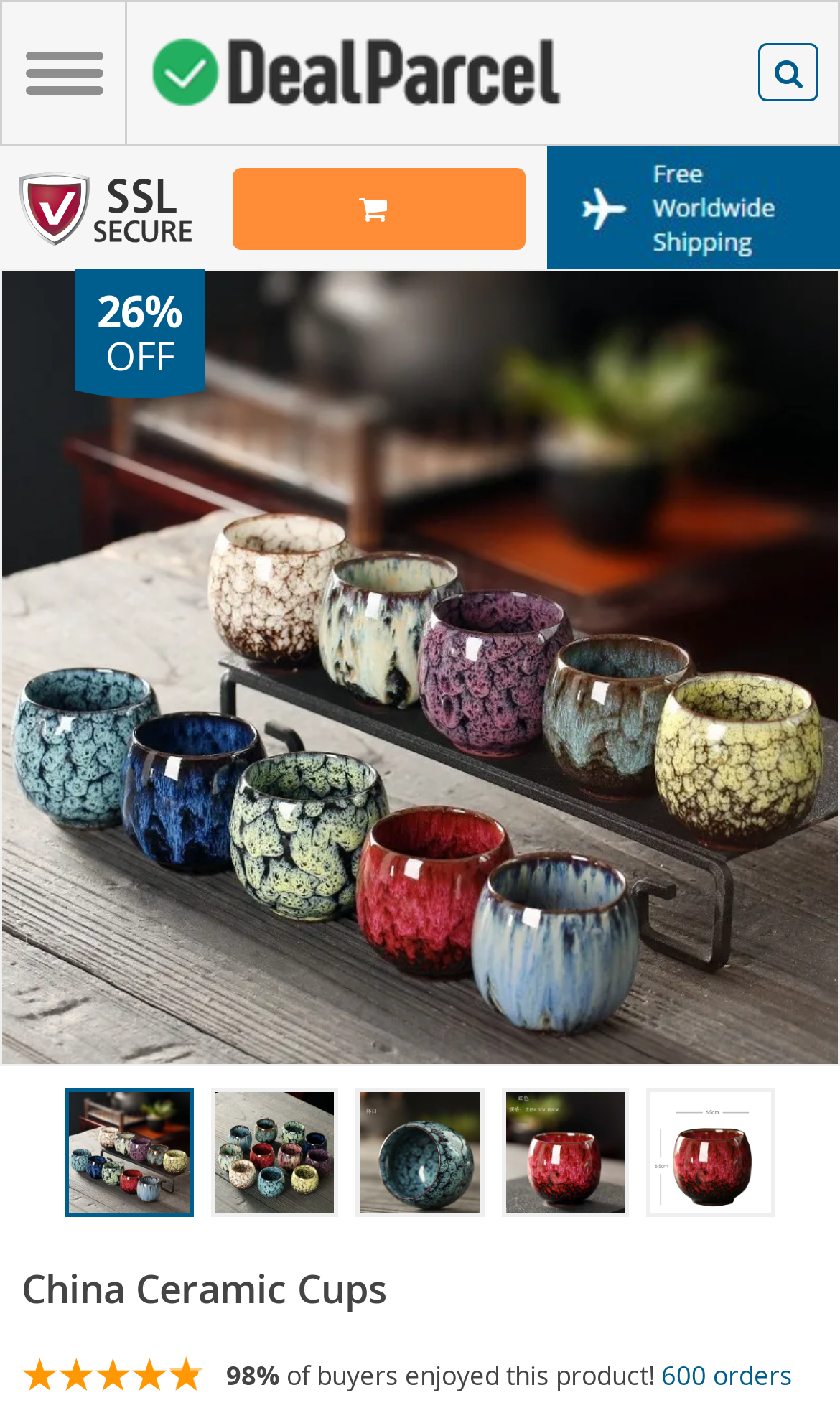Please provide a comprehensive answer to the question below using the information from the image: What is the rating of the product based on buyer reviews?

The rating of the product can be found in the static text element with the content '98%' and the nearby text 'of buyers enjoyed this product!', indicating a high satisfaction rate among buyers.